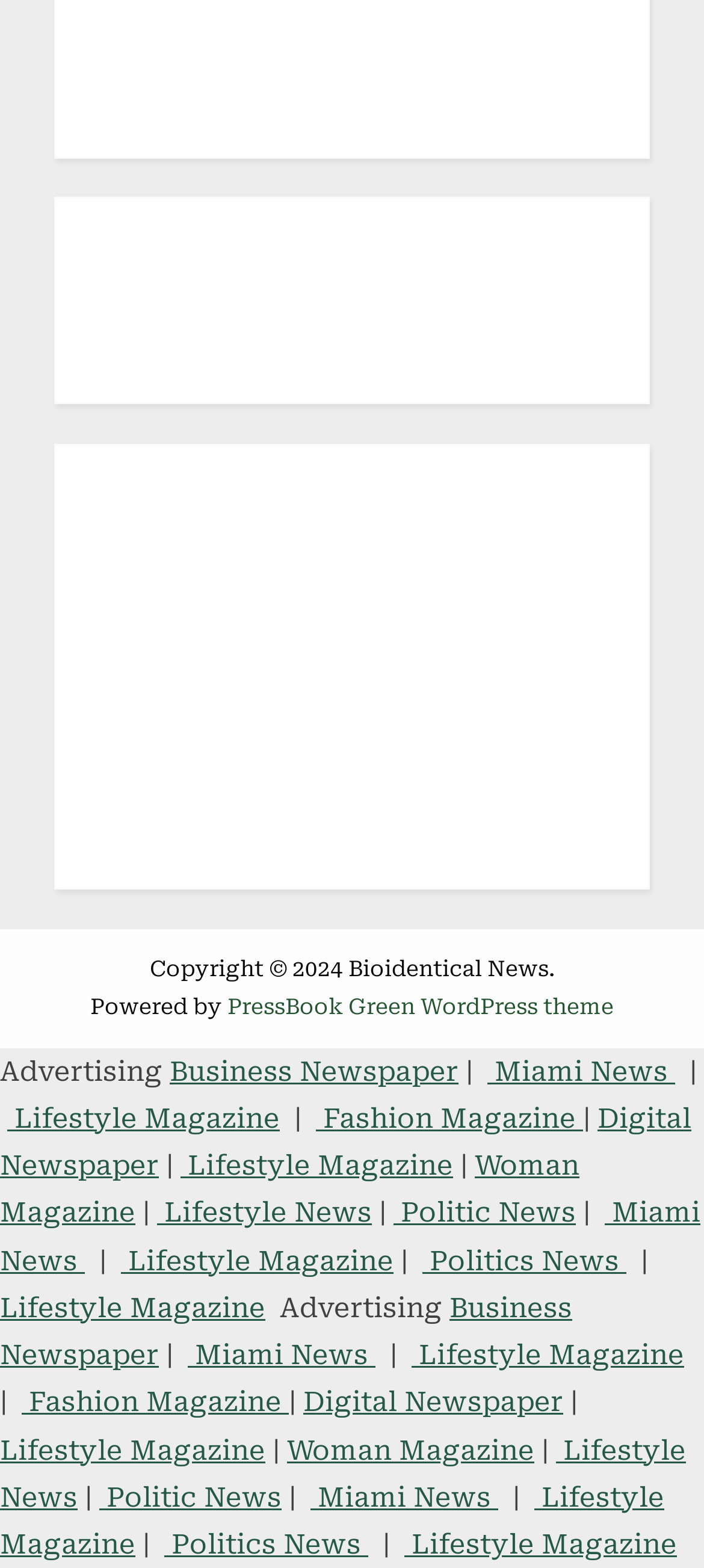Determine the bounding box coordinates for the element that should be clicked to follow this instruction: "click celebrity breaking news and tv shows". The coordinates should be given as four float numbers between 0 and 1, in the format [left, top, right, bottom].

[0.19, 0.148, 0.81, 0.211]